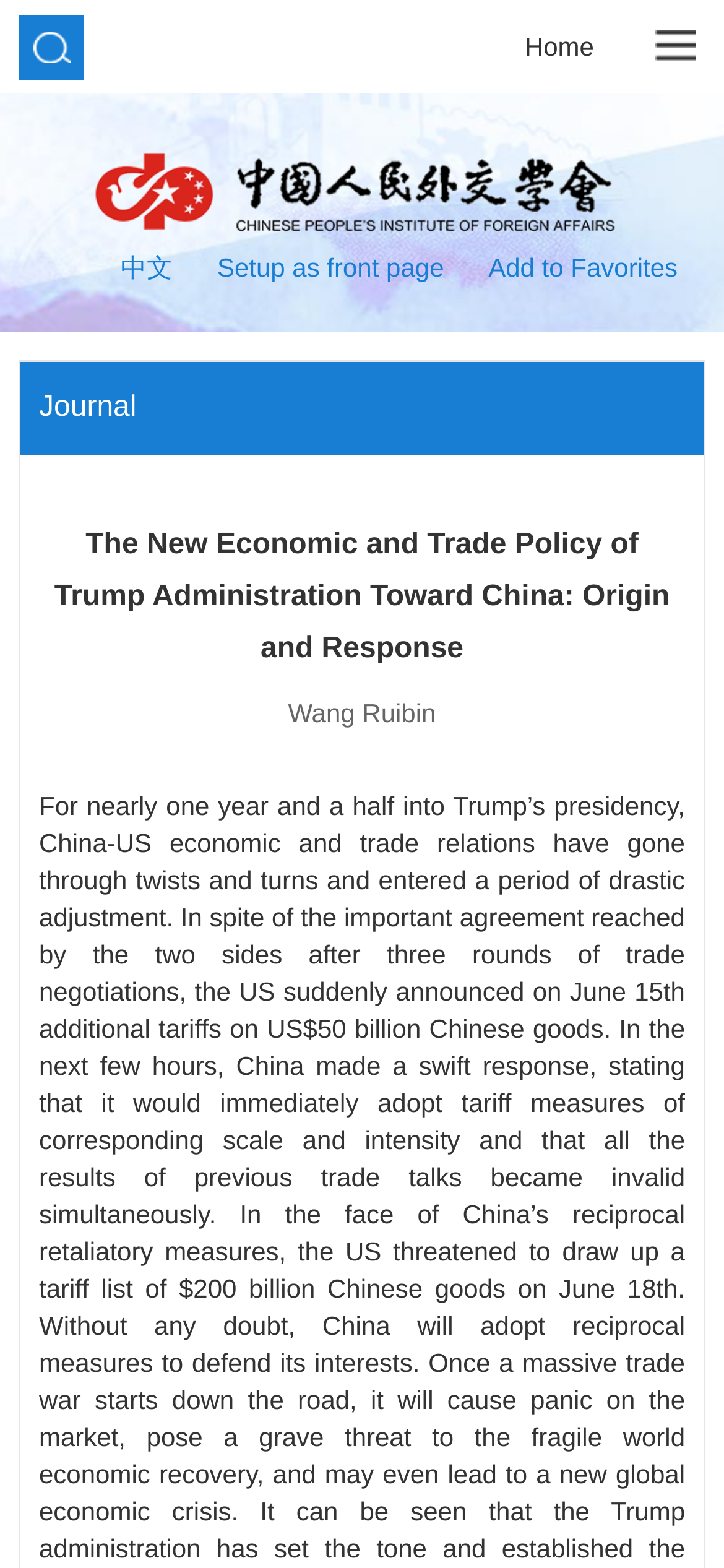What is the category of the webpage?
Please answer the question with a detailed response using the information from the screenshot.

The category of the webpage can be determined by the heading element which contains the text 'Journal', indicating that the webpage is related to a journal or academic publication.